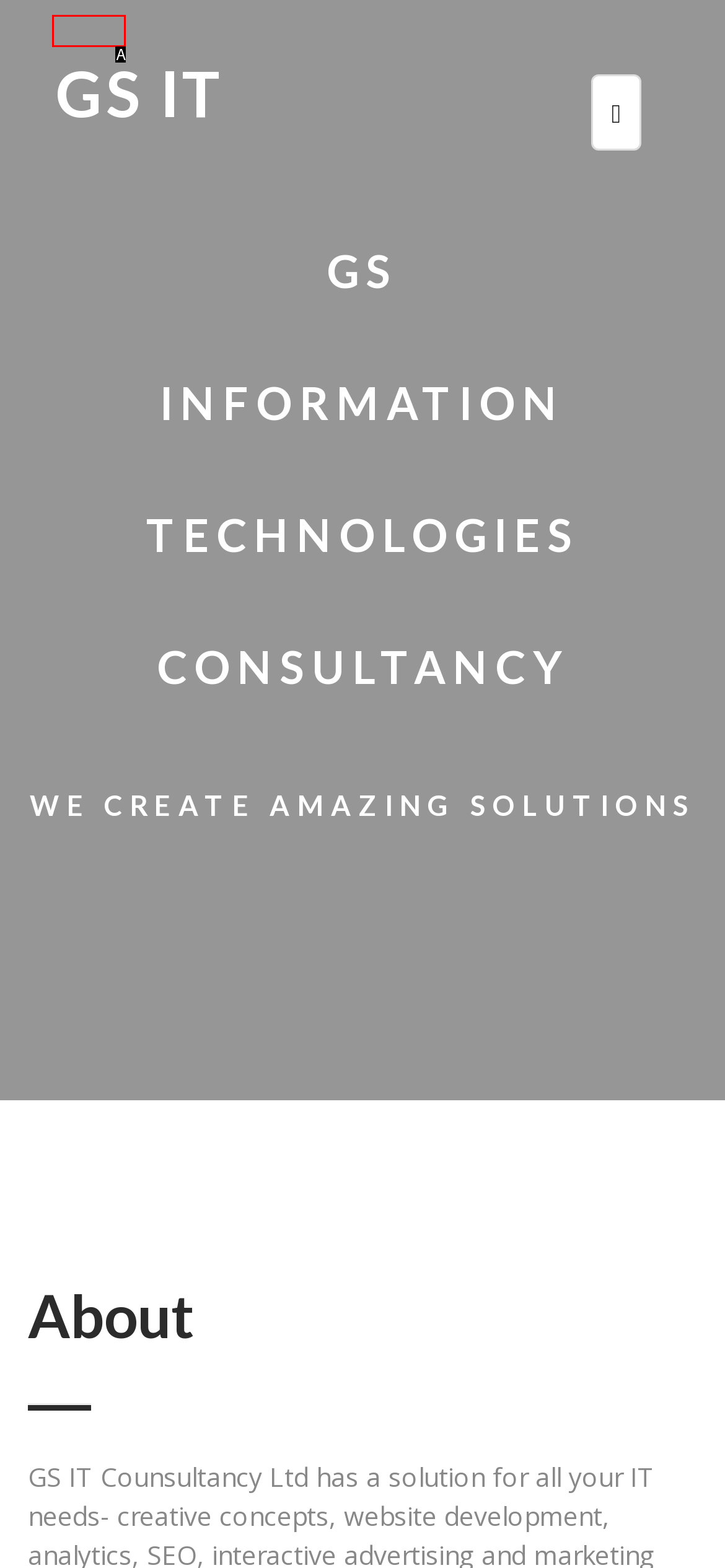Choose the option that best matches the element: spencer7351
Respond with the letter of the correct option.

None